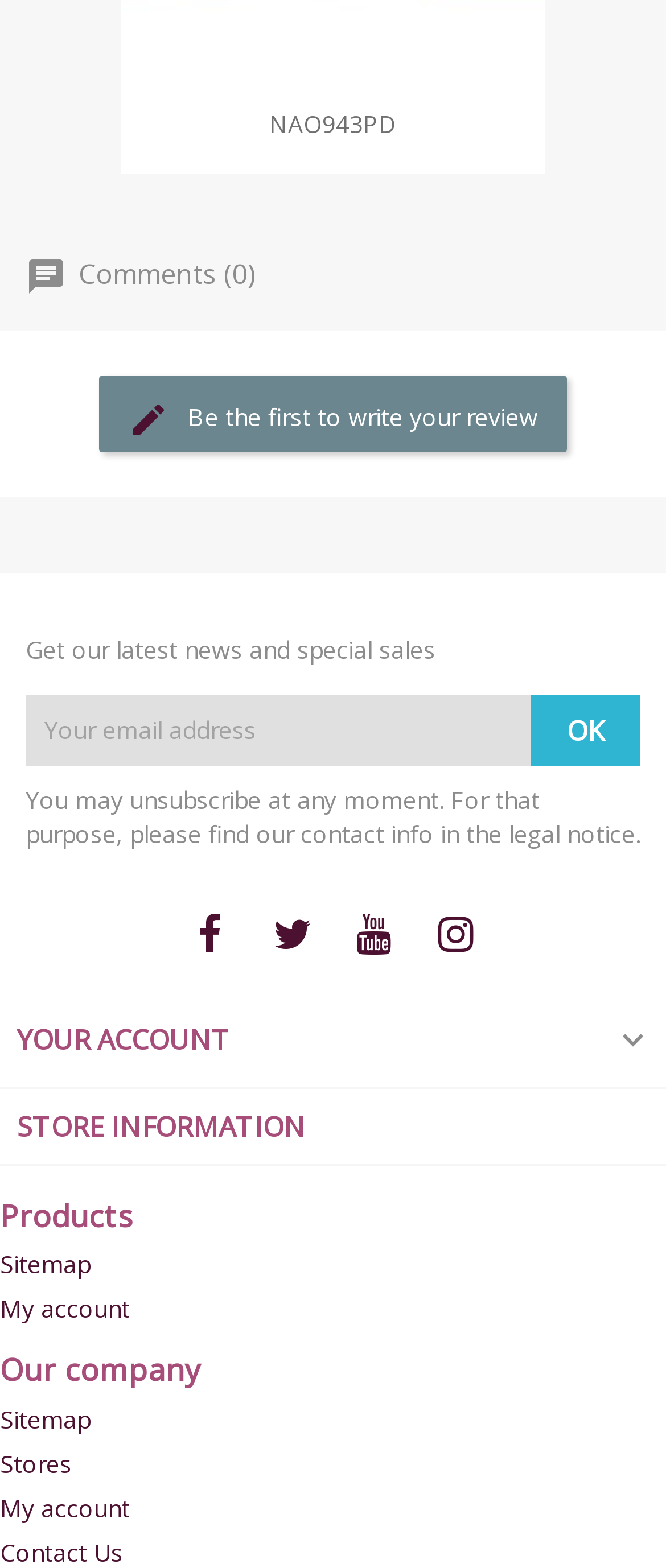What is the role of the textbox with the text 'Get our latest news and special sales'? Based on the image, give a response in one word or a short phrase.

Subscribe to newsletter